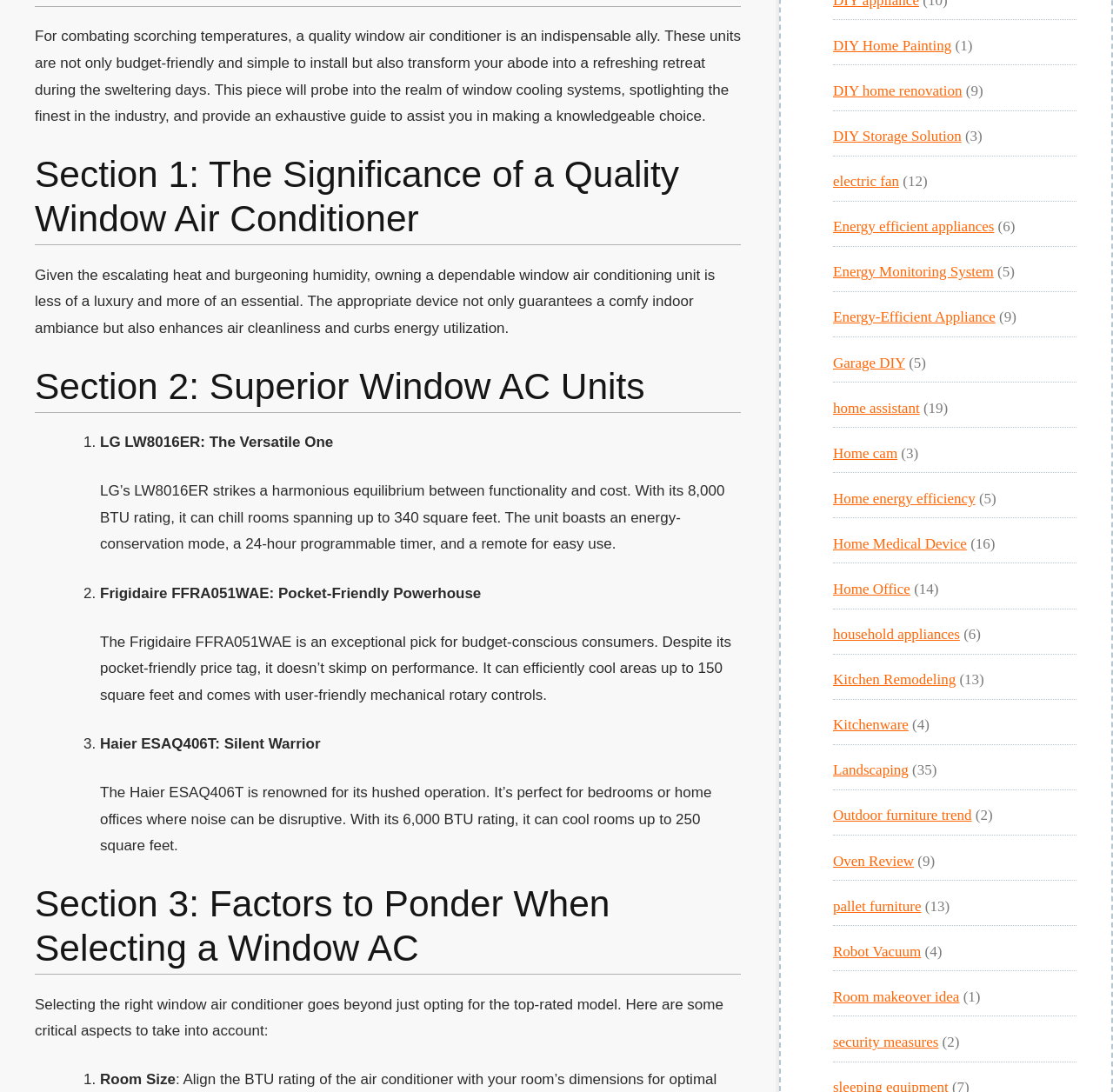Ascertain the bounding box coordinates for the UI element detailed here: "Home Medical Device". The coordinates should be provided as [left, top, right, bottom] with each value being a float between 0 and 1.

[0.748, 0.49, 0.869, 0.505]